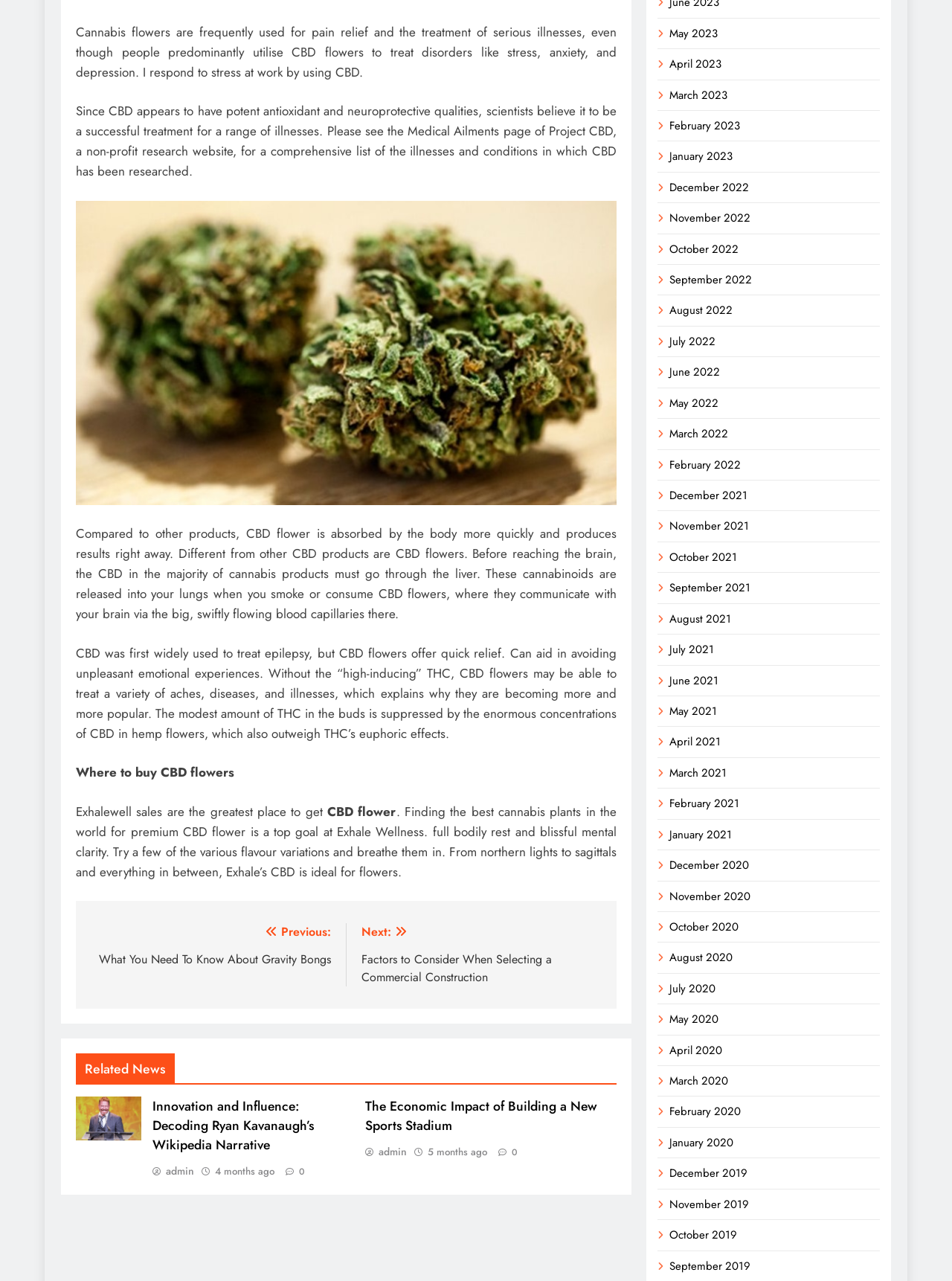Identify the bounding box of the UI element described as follows: "5 months ago5 months ago". Provide the coordinates as four float numbers in the range of 0 to 1 [left, top, right, bottom].

[0.449, 0.894, 0.511, 0.905]